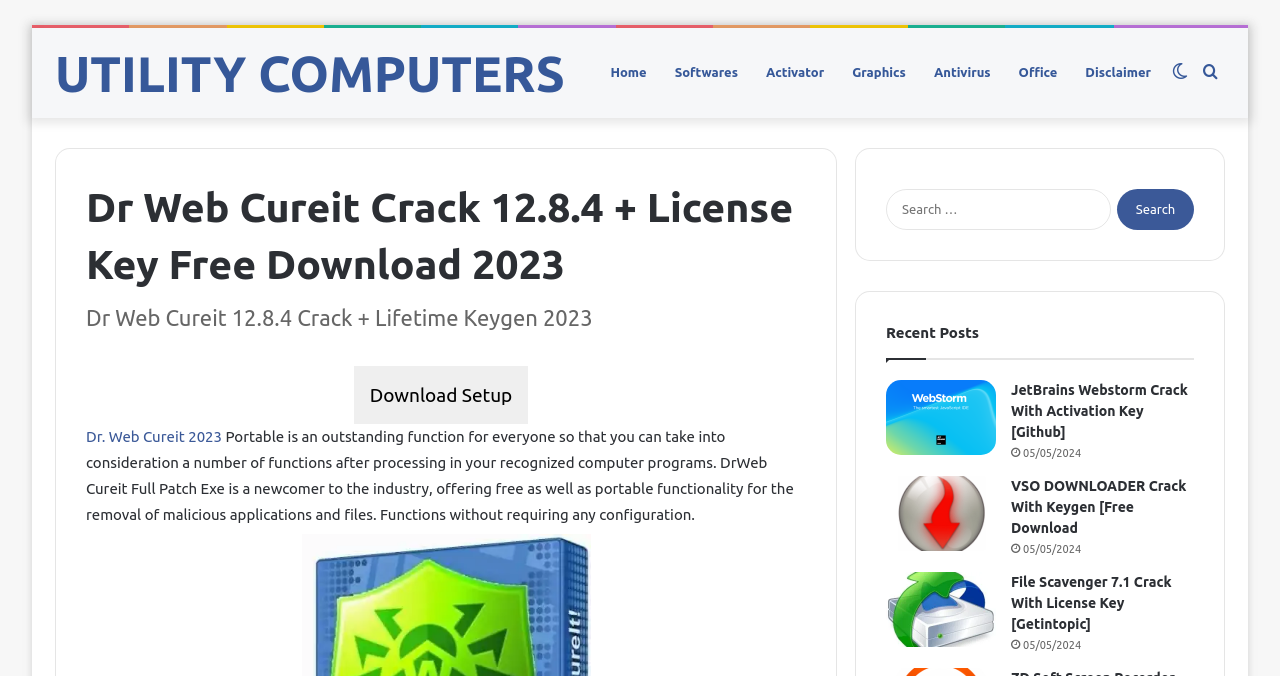What is the purpose of DrWeb Cureit Full Patch Exe?
Give a comprehensive and detailed explanation for the question.

According to the StaticText element, 'DrWeb Cureit Full Patch Exe is a newcomer to the industry, offering free as well as portable functionality for the removal of malicious applications and files.', it can be concluded that the purpose of DrWeb Cureit Full Patch Exe is to remove malicious applications and files.